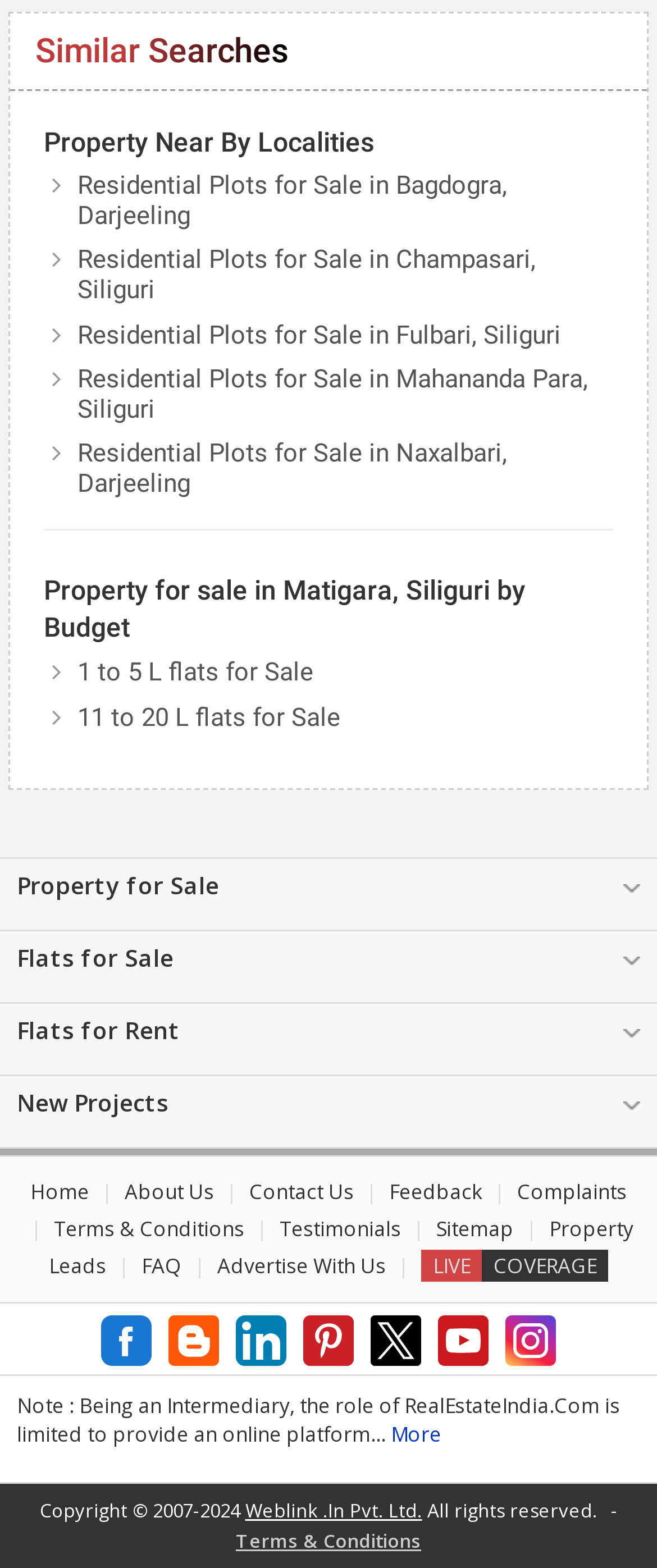What are the options for property type?
Using the image, provide a concise answer in one word or a short phrase.

Flats, Plots